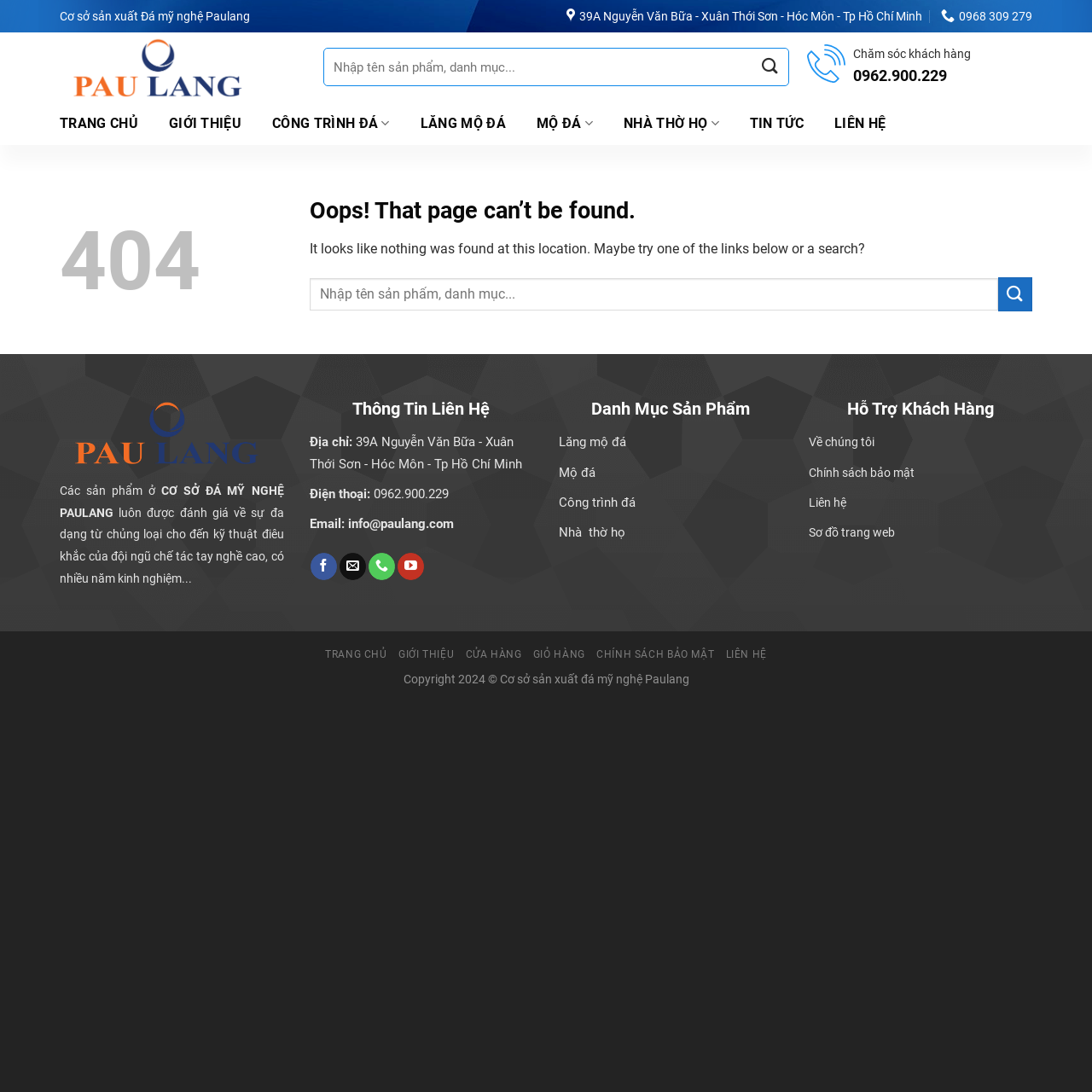Give a one-word or short phrase answer to the question: 
How many links are in the footer section?

9